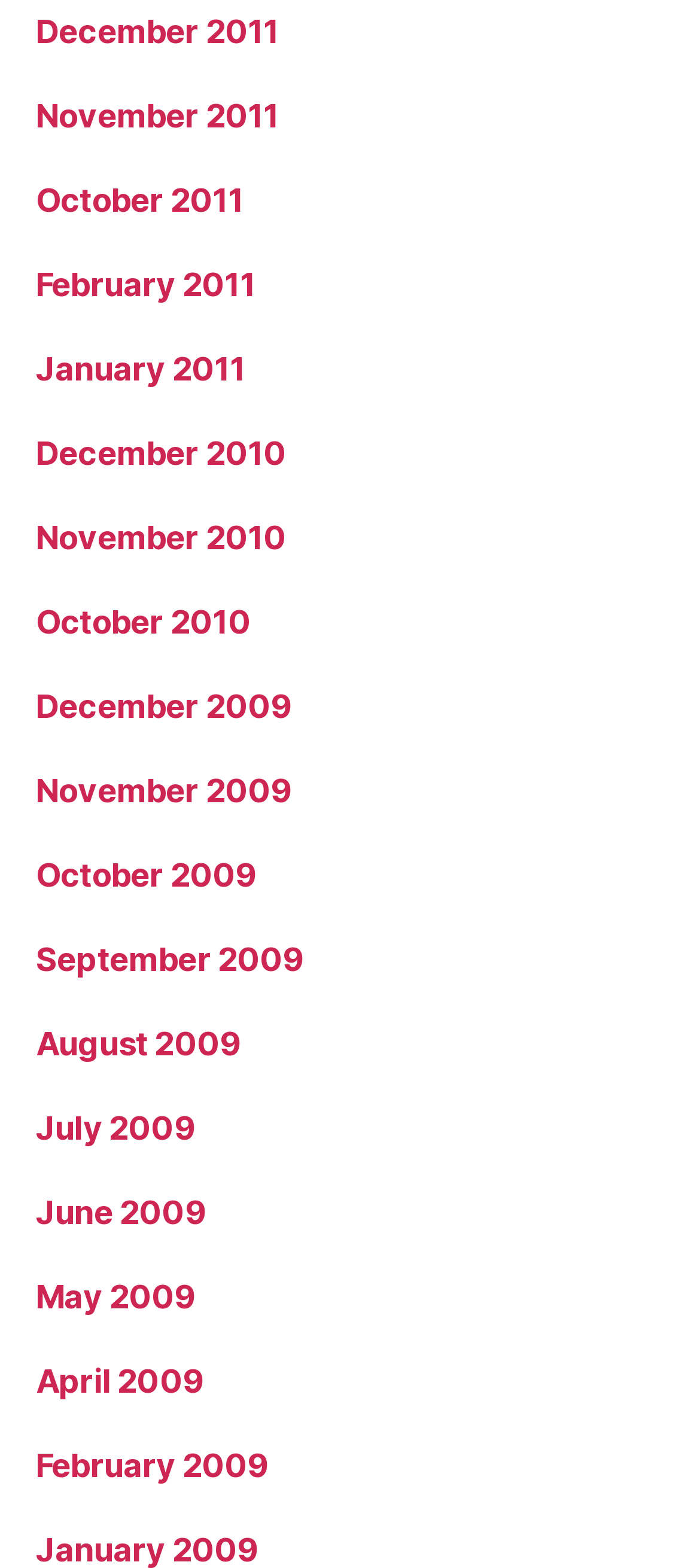Respond with a single word or phrase for the following question: 
Are the months listed in chronological order?

No